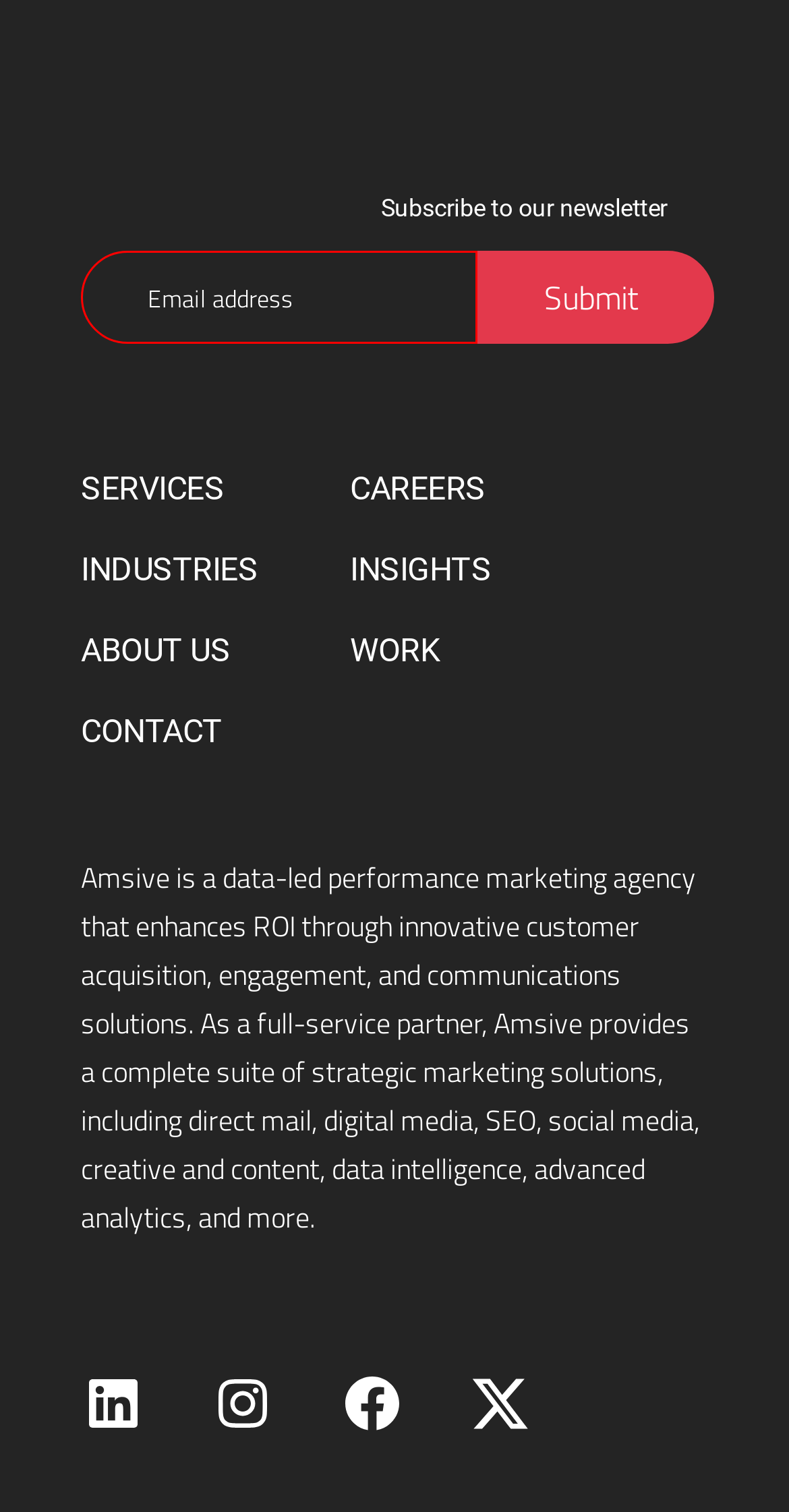Locate the bounding box for the described UI element: "name="input_1" placeholder="Email address"". Ensure the coordinates are four float numbers between 0 and 1, formatted as [left, top, right, bottom].

[0.103, 0.166, 0.605, 0.227]